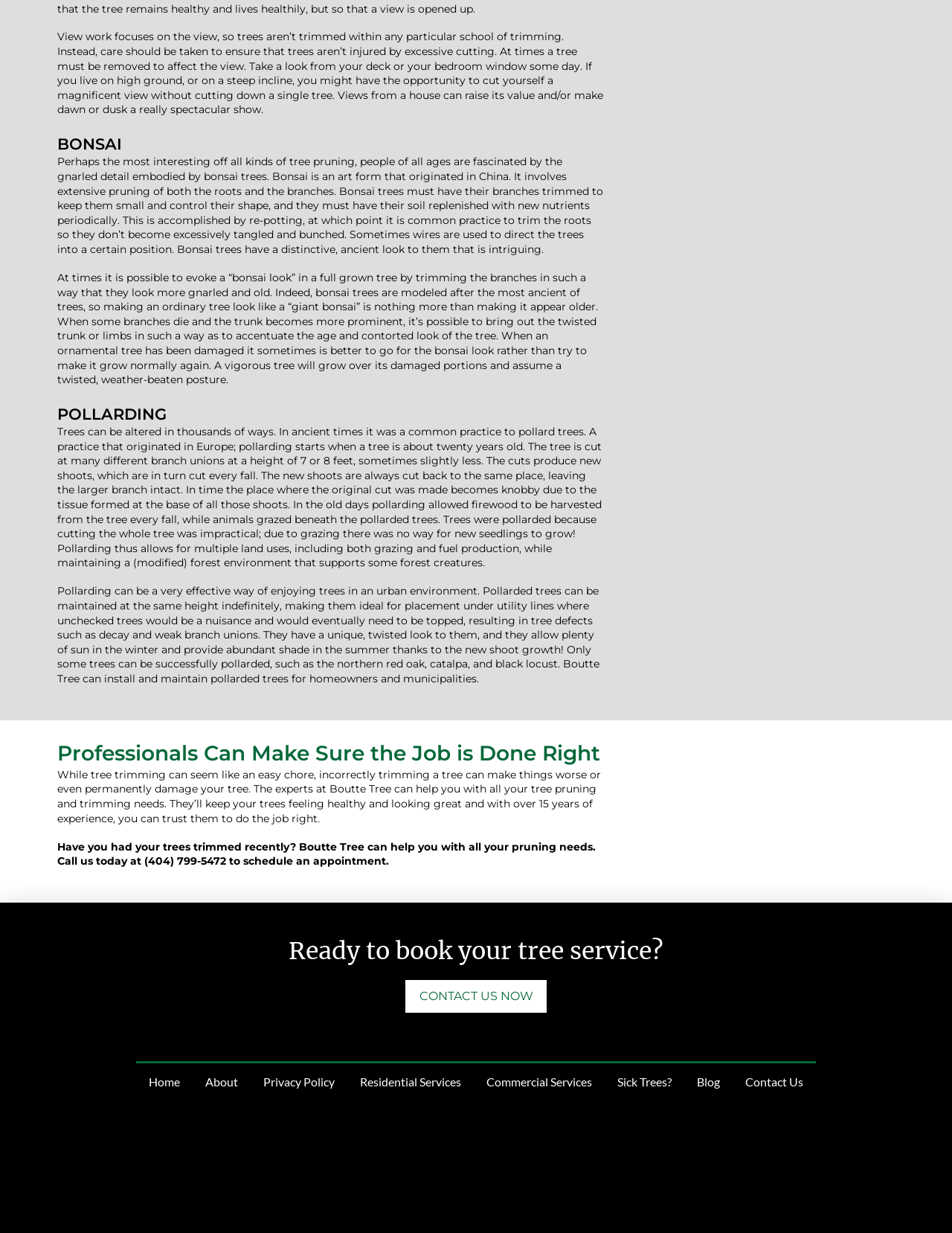What is the main topic of this webpage?
Use the information from the image to give a detailed answer to the question.

Based on the content of the webpage, it appears to be discussing various aspects of tree pruning, including bonsai, pollarding, and professional tree trimming services.